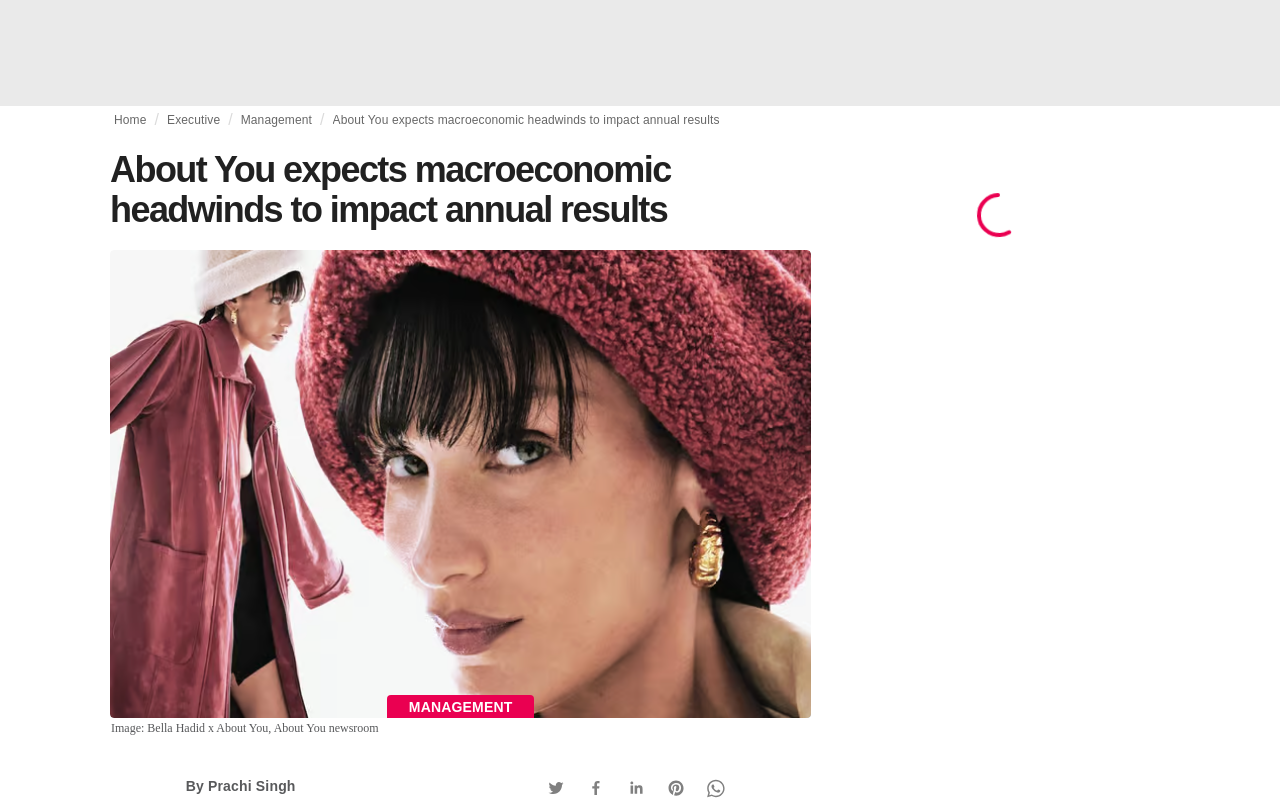How many images are present on the webpage?
Provide an in-depth answer to the question, covering all aspects.

There are two images present on the webpage, one is the main image with the figure caption 'Image: Bella Hadid x About You, About You newsroom' and the other is a smaller image with no caption.